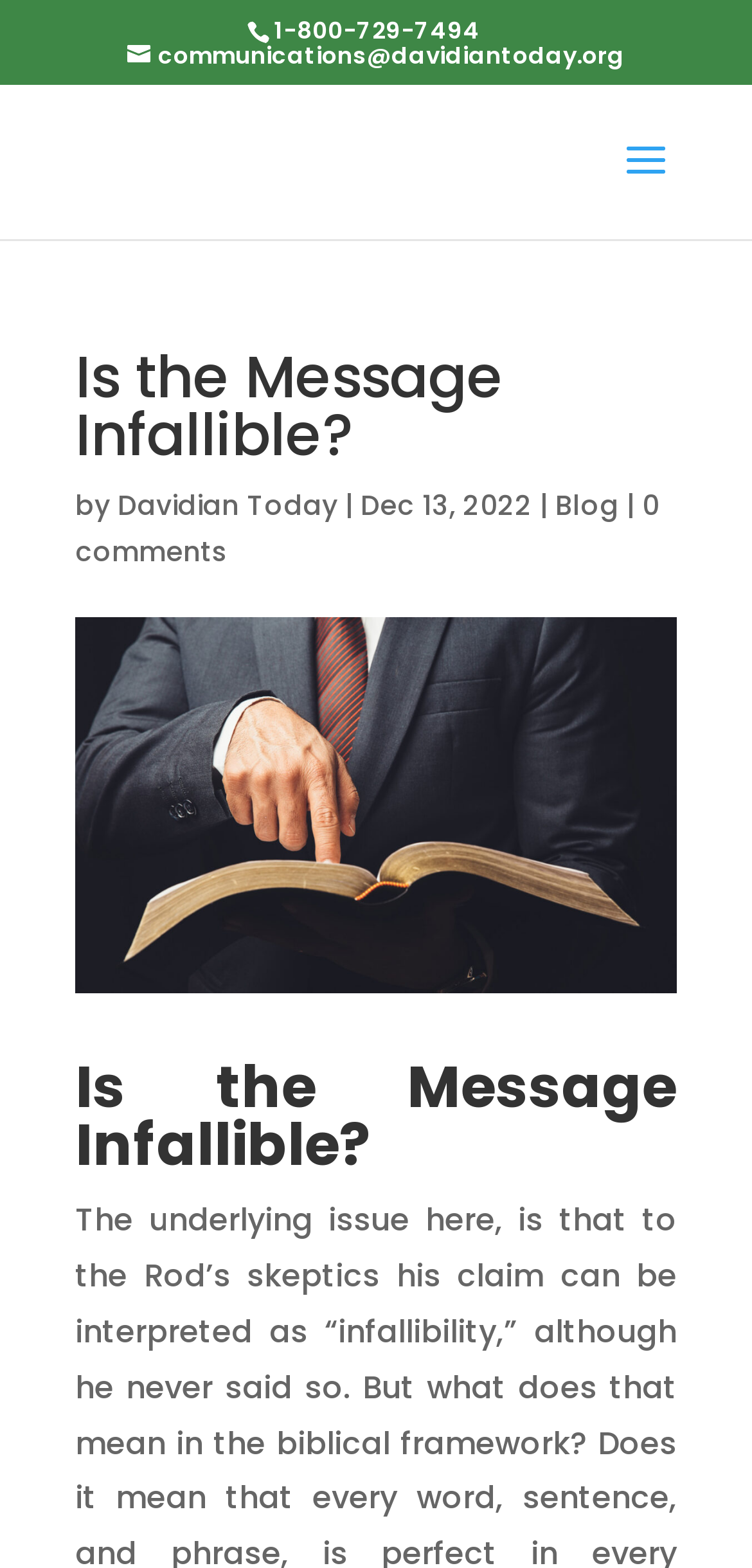What is the category of the article?
Please give a detailed and elaborate answer to the question based on the image.

I found the category of the article by looking at the link element with the bounding box coordinates [0.738, 0.31, 0.823, 0.335], which contains the text 'Blog'.